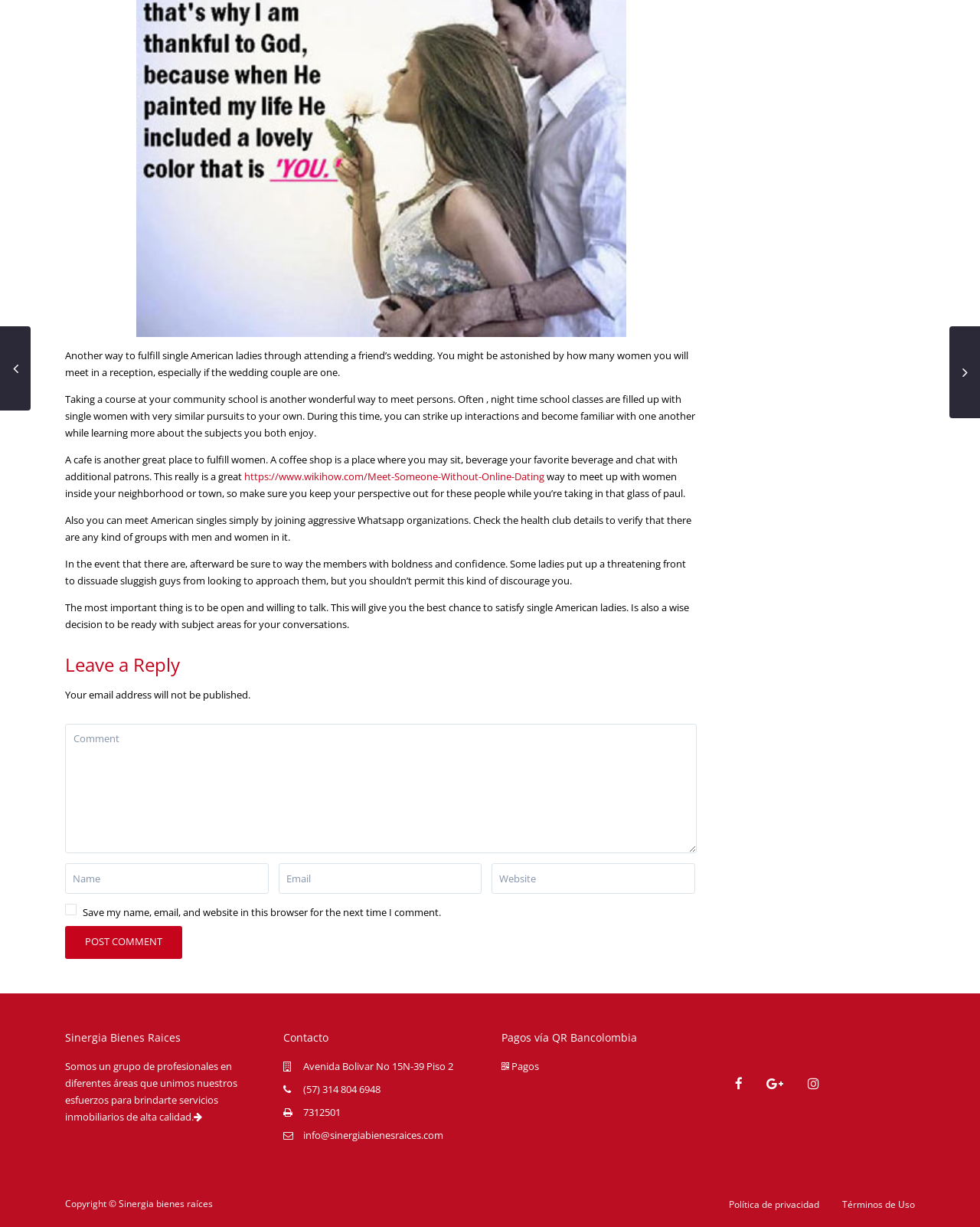Identify the bounding box coordinates for the UI element described by the following text: "Política de privacidad". Provide the coordinates as four float numbers between 0 and 1, in the format [left, top, right, bottom].

[0.744, 0.976, 0.836, 0.987]